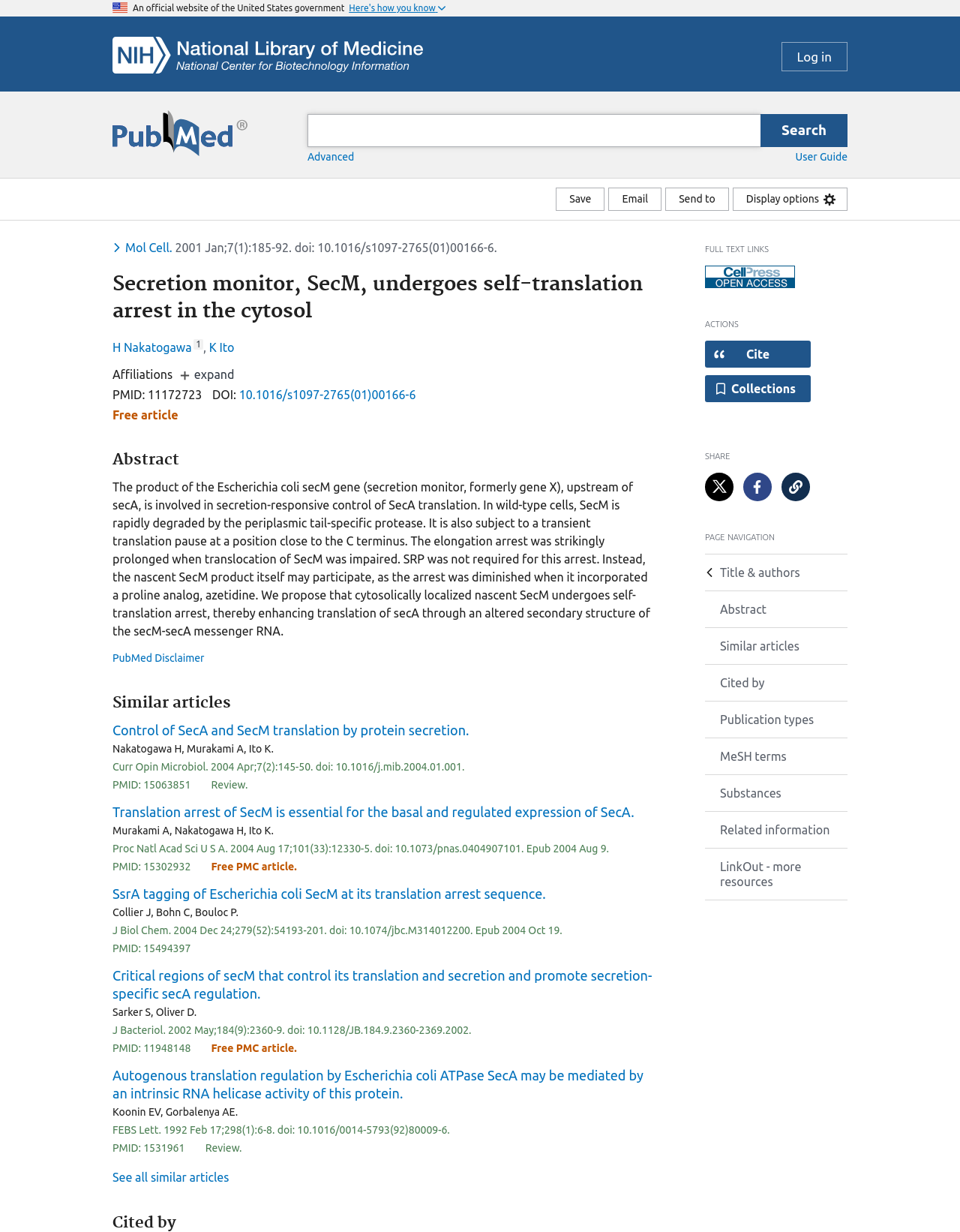Please find the bounding box coordinates of the clickable region needed to complete the following instruction: "Share the article on Twitter". The bounding box coordinates must consist of four float numbers between 0 and 1, i.e., [left, top, right, bottom].

[0.734, 0.384, 0.764, 0.407]